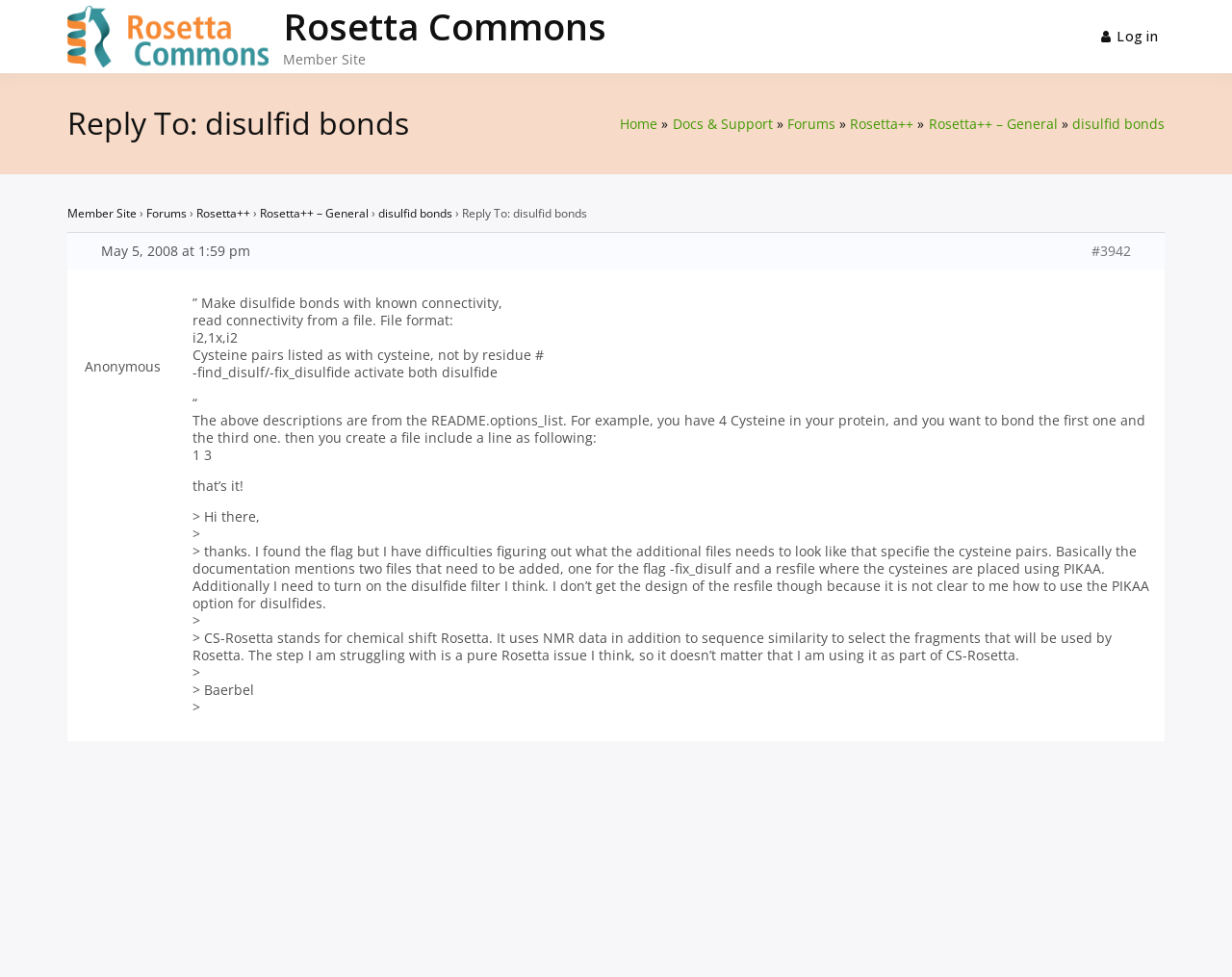Who is the author of the first post? Analyze the screenshot and reply with just one word or a short phrase.

Anonymous